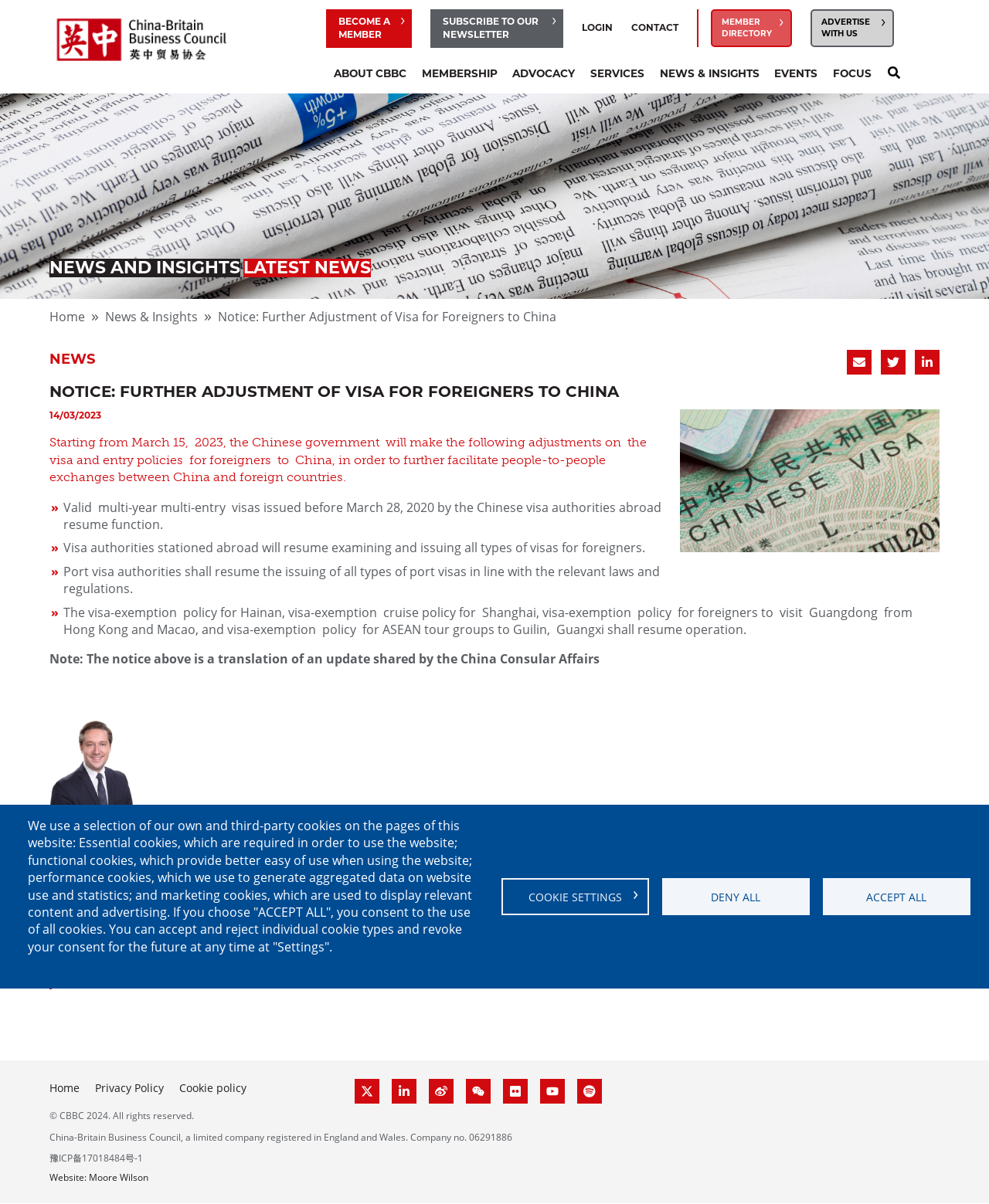Provide the bounding box coordinates in the format (top-left x, top-left y, bottom-right x, bottom-right y). All values are floating point numbers between 0 and 1. Determine the bounding box coordinate of the UI element described as: title="Share on Twitter"

[0.89, 0.291, 0.915, 0.311]